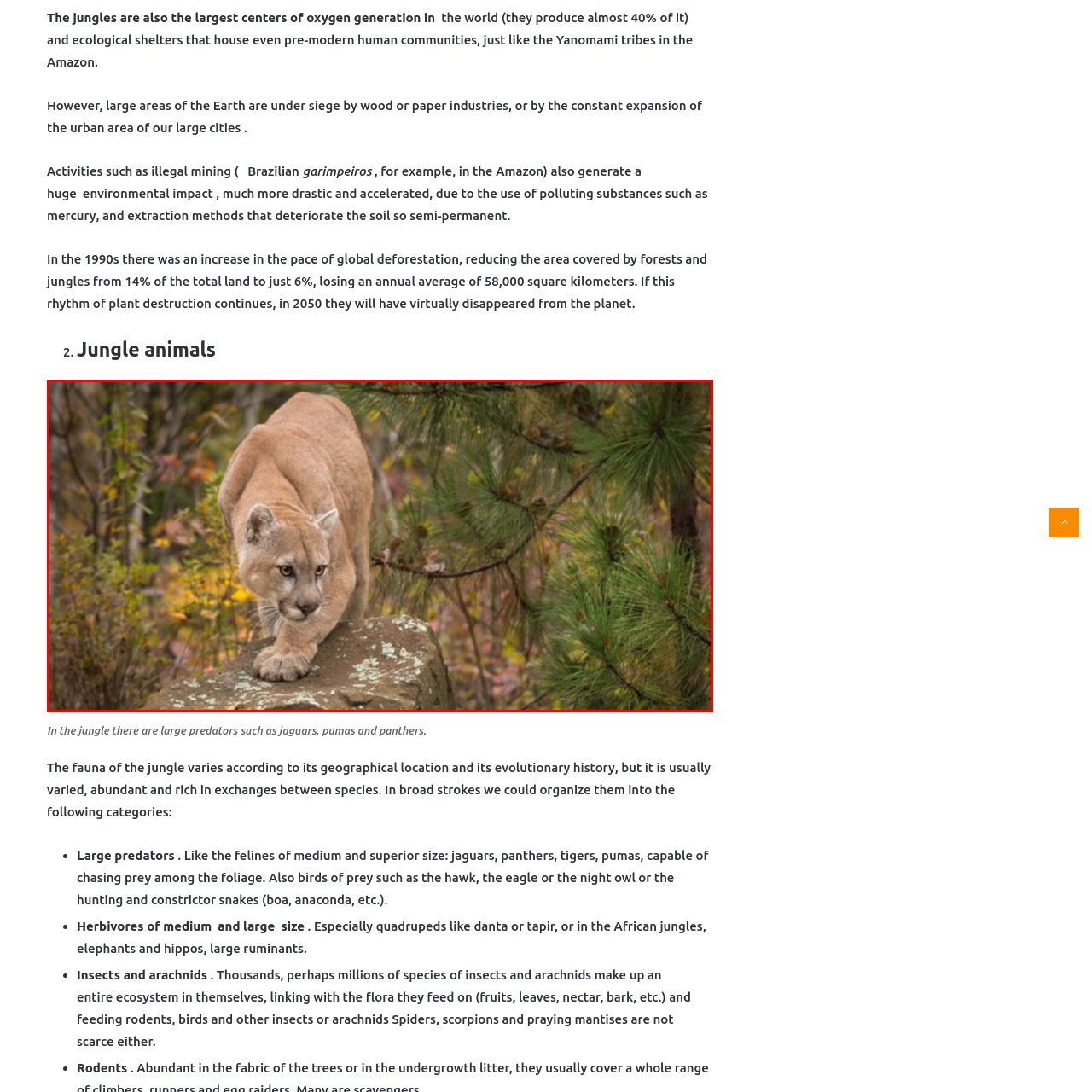What is the environment depicted in the image?
Check the content within the red bounding box and give a brief answer in one word or a short phrase.

A jungle ecosystem